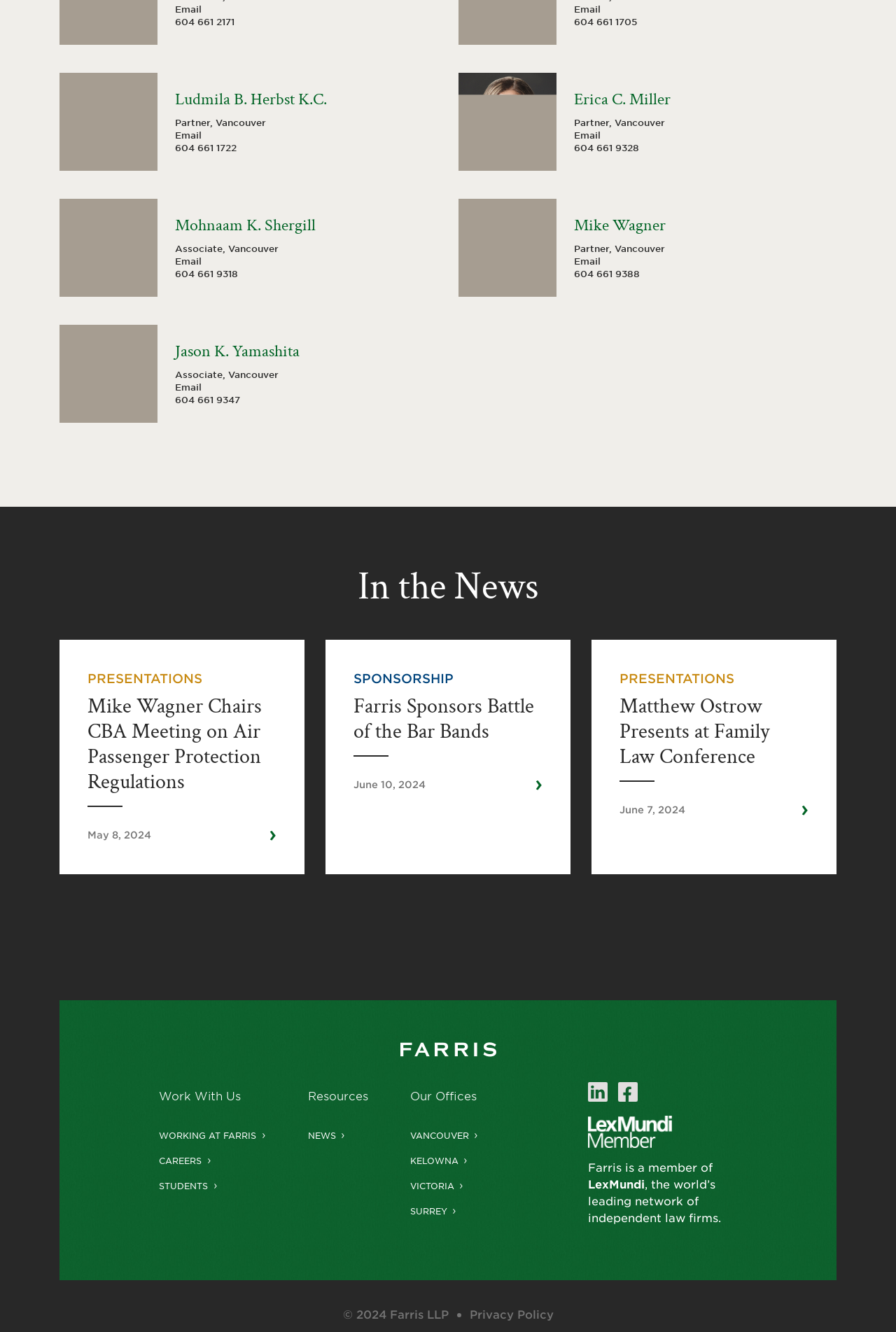Locate the bounding box coordinates of the clickable region to complete the following instruction: "View Farris LLP's Privacy Policy."

[0.524, 0.981, 0.618, 0.992]